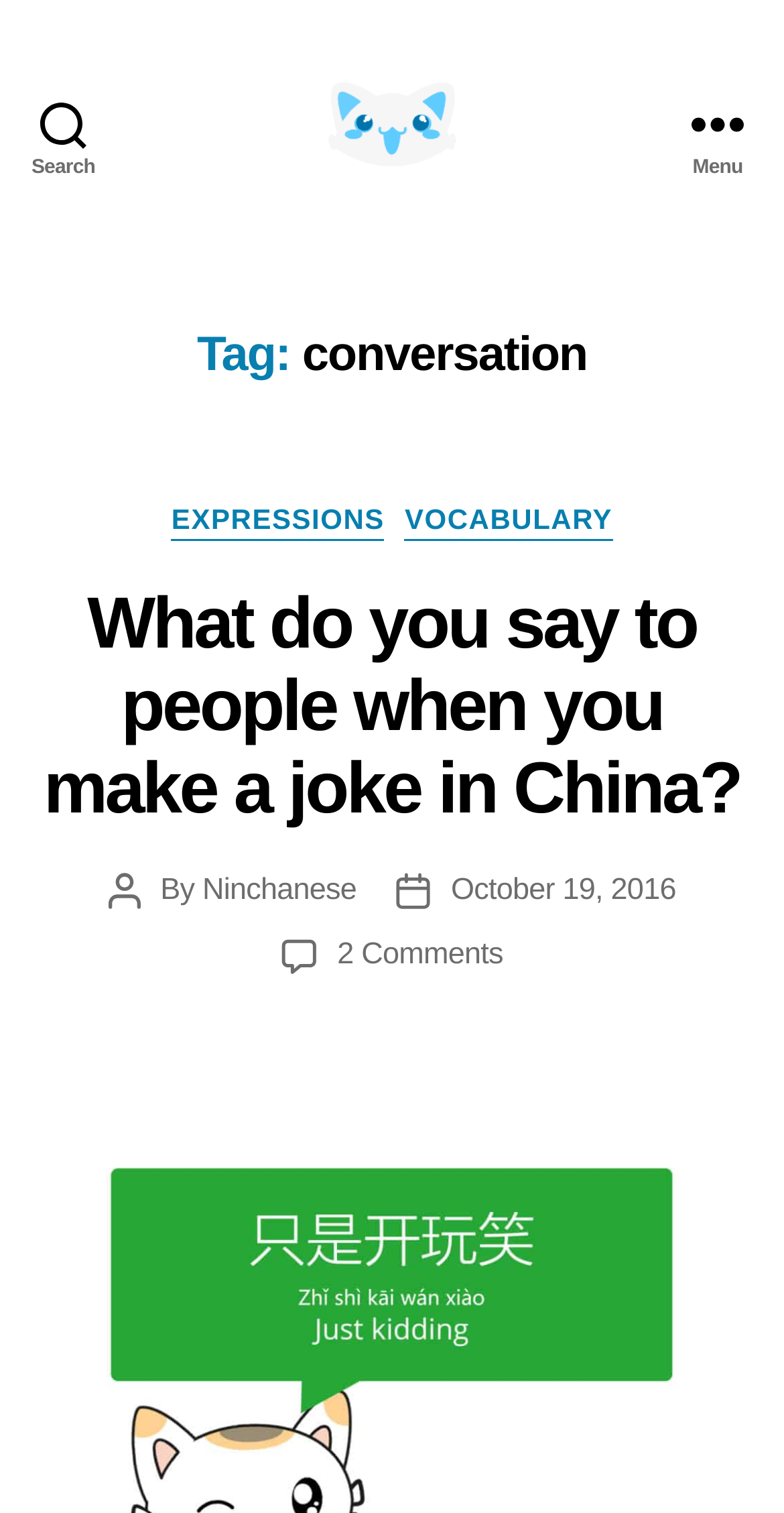Please provide a short answer using a single word or phrase for the question:
What is the category of the current conversation?

EXPRESSIONS or VOCABULARY